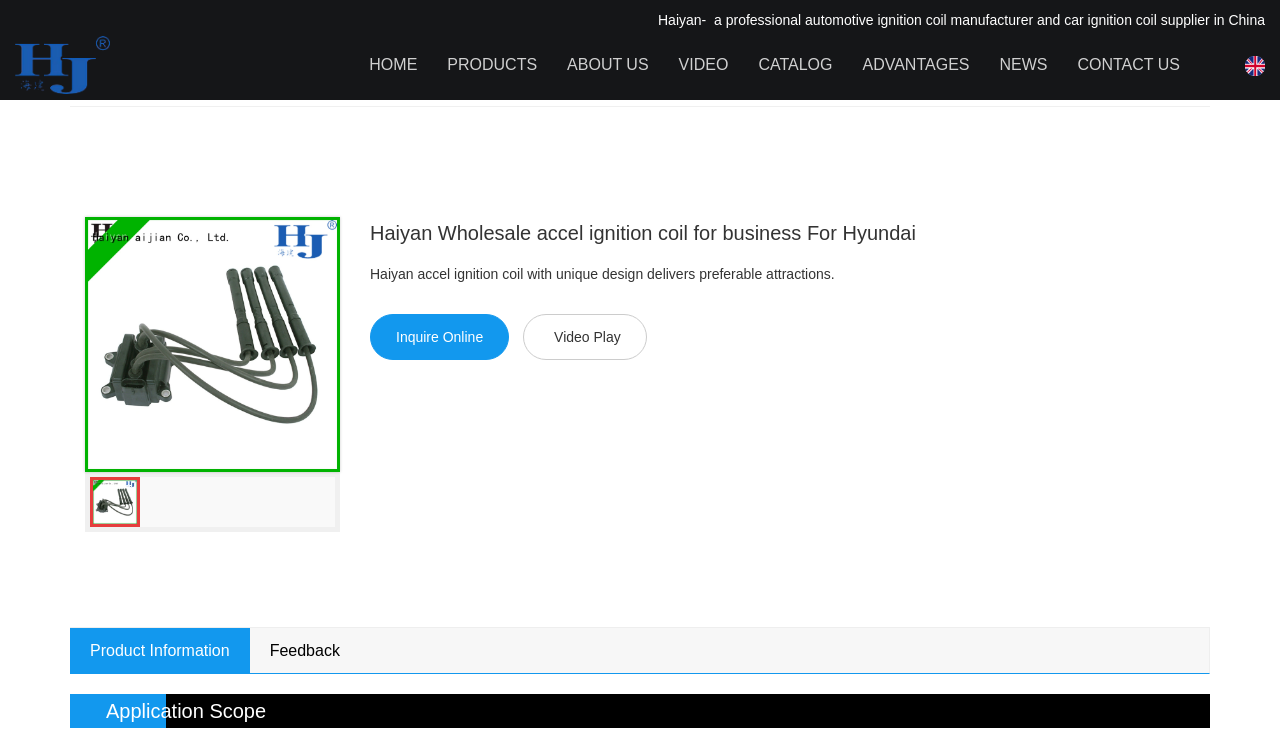Identify the bounding box of the UI component described as: "Tool Cabinet".

[0.349, 0.217, 0.515, 0.248]